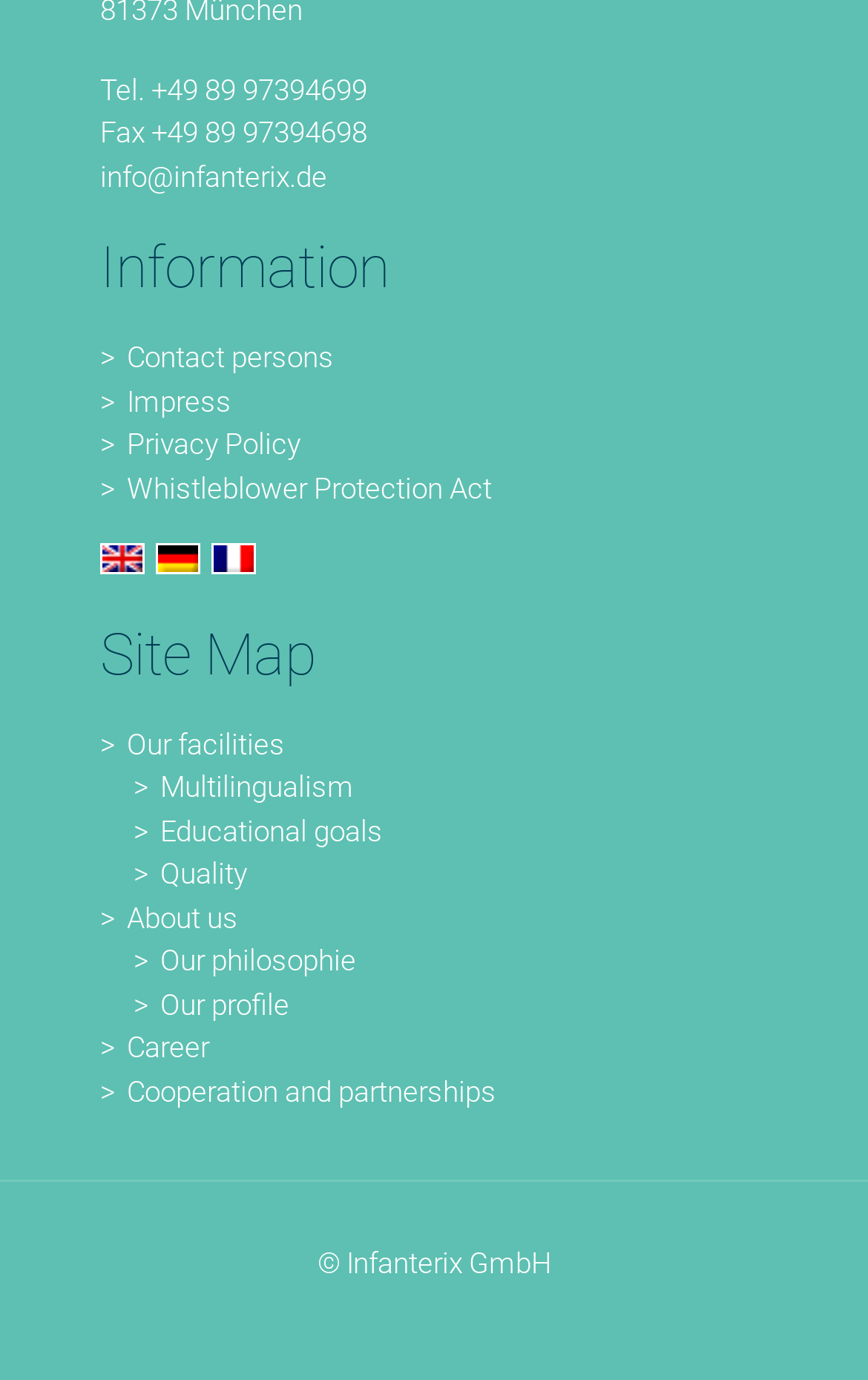Find and provide the bounding box coordinates for the UI element described with: "parent_node: androidexpert".

None